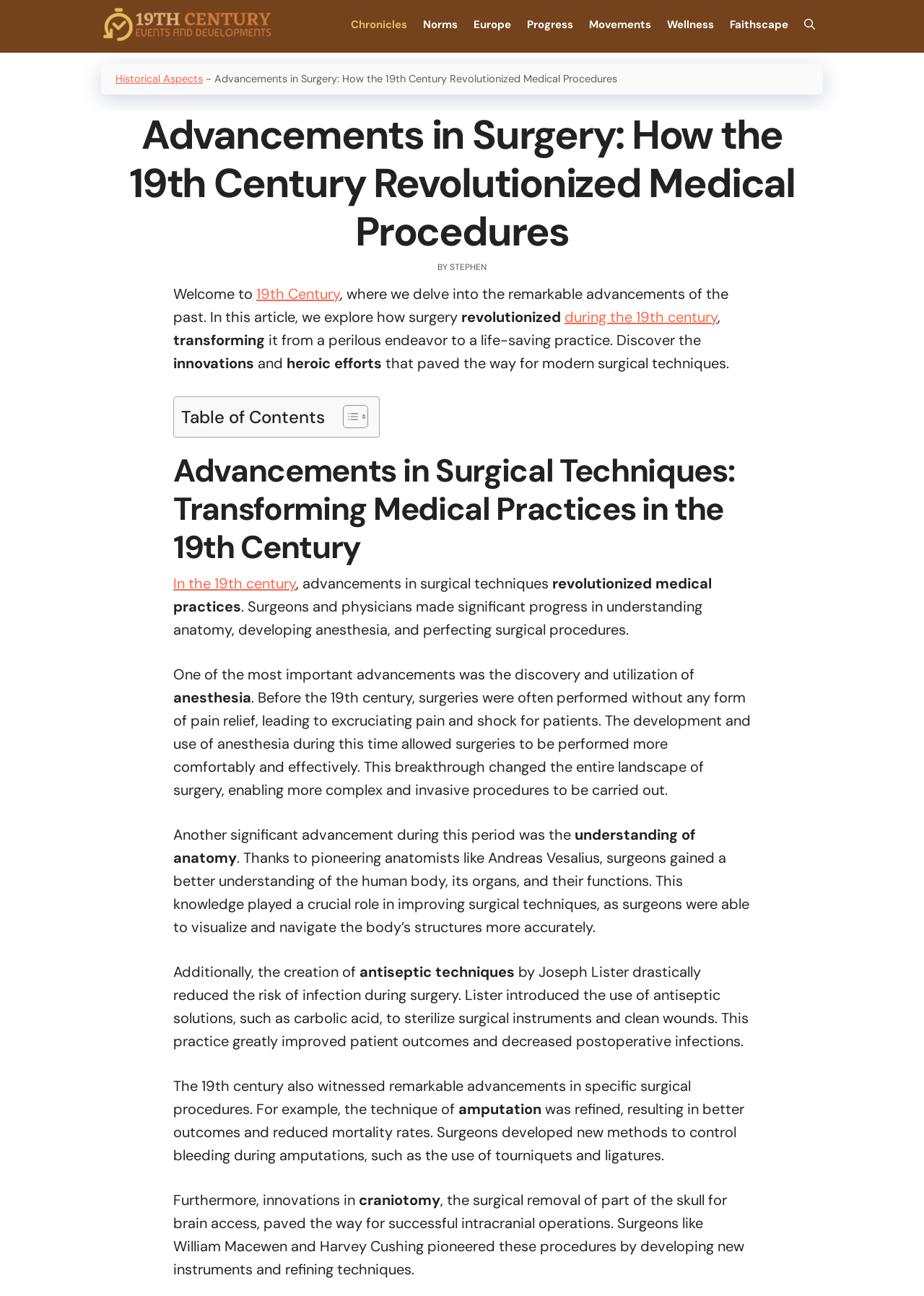Specify the bounding box coordinates of the element's area that should be clicked to execute the given instruction: "Read more about 'Advancements in Surgical Techniques'". The coordinates should be four float numbers between 0 and 1, i.e., [left, top, right, bottom].

[0.188, 0.349, 0.812, 0.437]